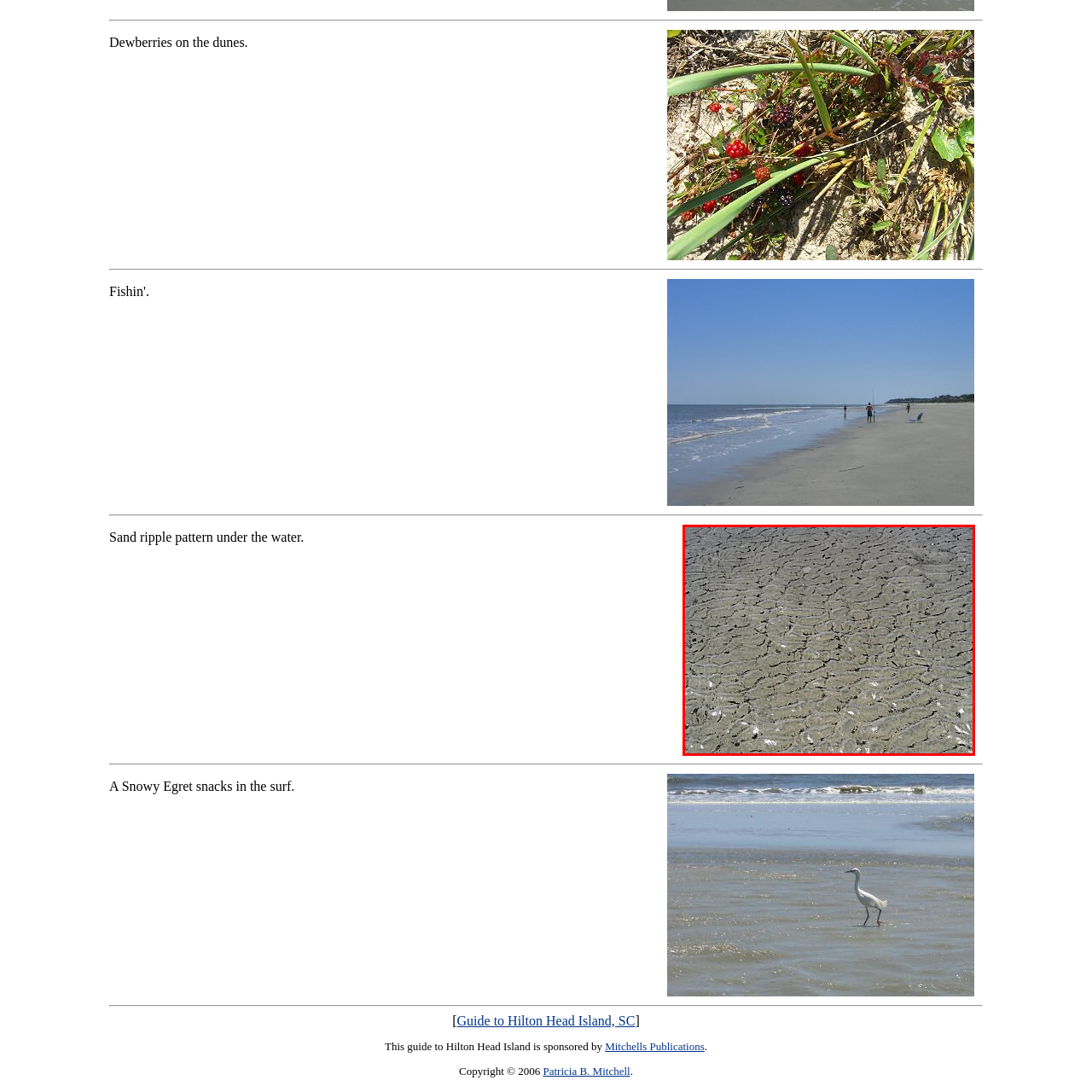Elaborate on the visual details of the image contained within the red boundary.

The image captures a serene view of a sandy surface, exhibiting a fascinating ripple pattern created by water. The texture reveals a network of wavy lines, highlighting the natural artistry formed as the water ebbs and flows. This unique landscape could likely be found on Hilton Head Island, known for its beautiful coastal environments. The play of light on the wet sand adds a shimmering effect, enhancing the visual appeal of this tranquil setting.